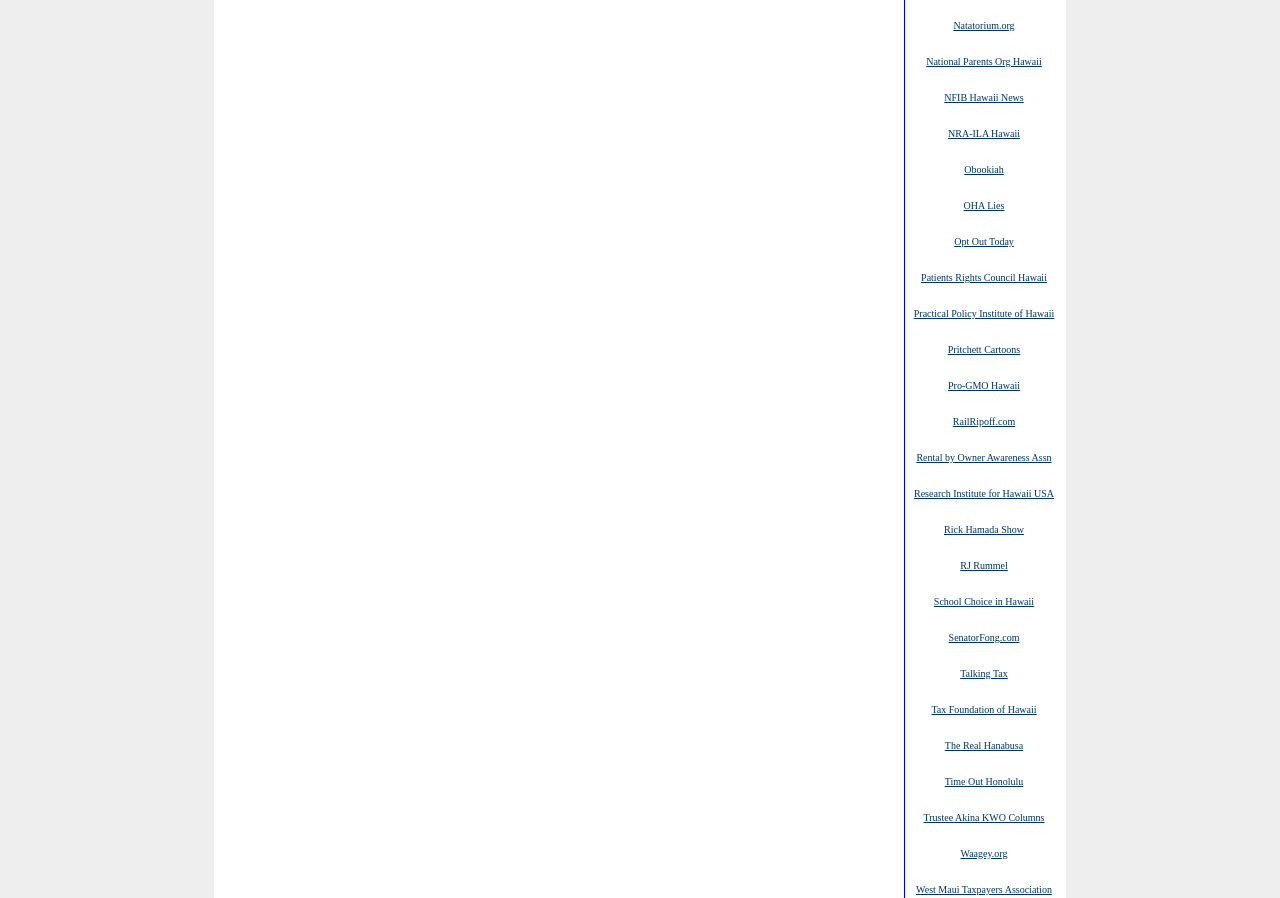Specify the bounding box coordinates of the area to click in order to follow the given instruction: "check out Pro-GMO Hawaii."

[0.741, 0.421, 0.797, 0.437]